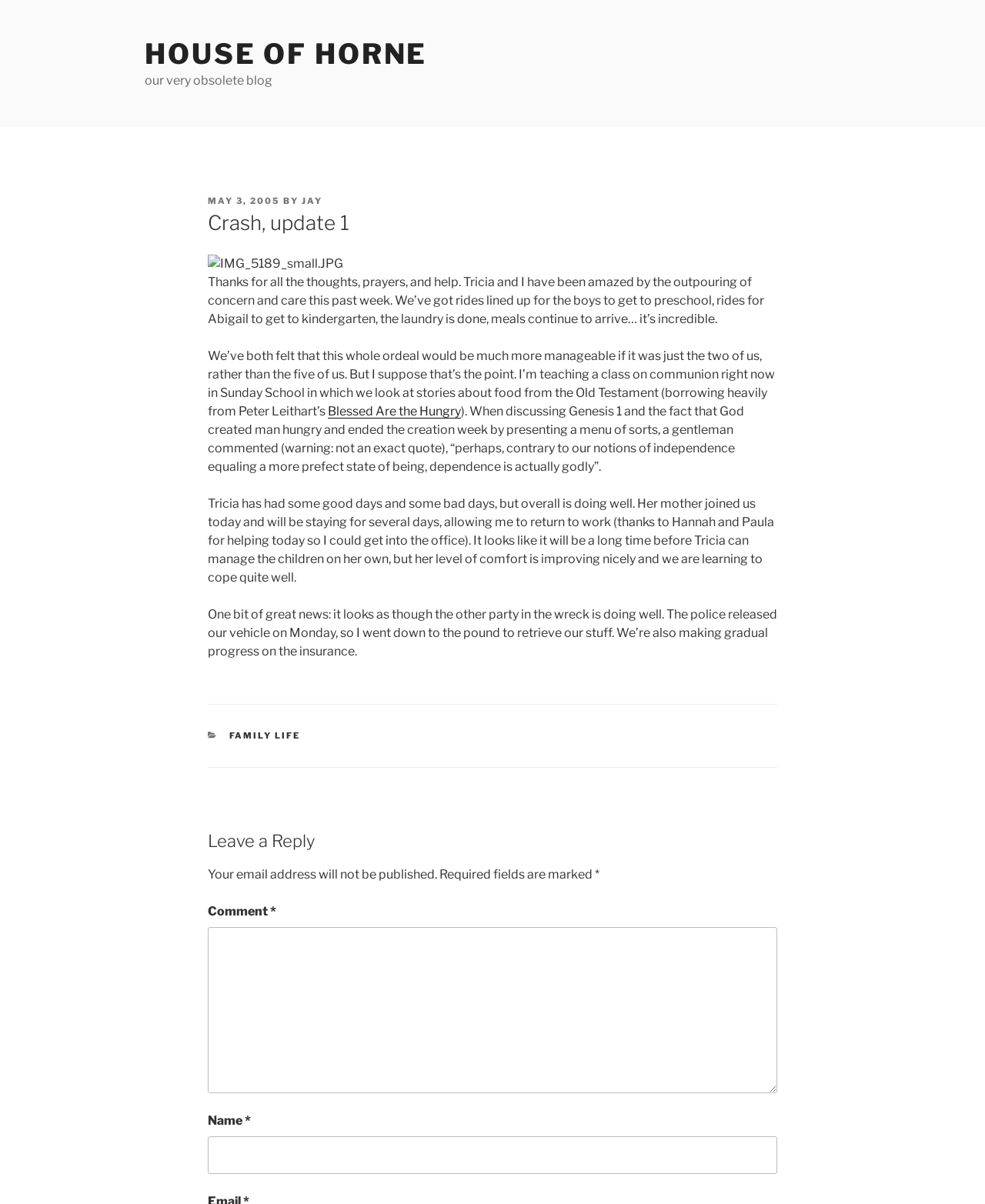What is the current status of the other party involved in the wreck?
Could you answer the question in a detailed manner, providing as much information as possible?

The author mentions 'One bit of great news: it looks as though the other party in the wreck is doing well' in the text, indicating that the current status of the other party is that they are doing well.